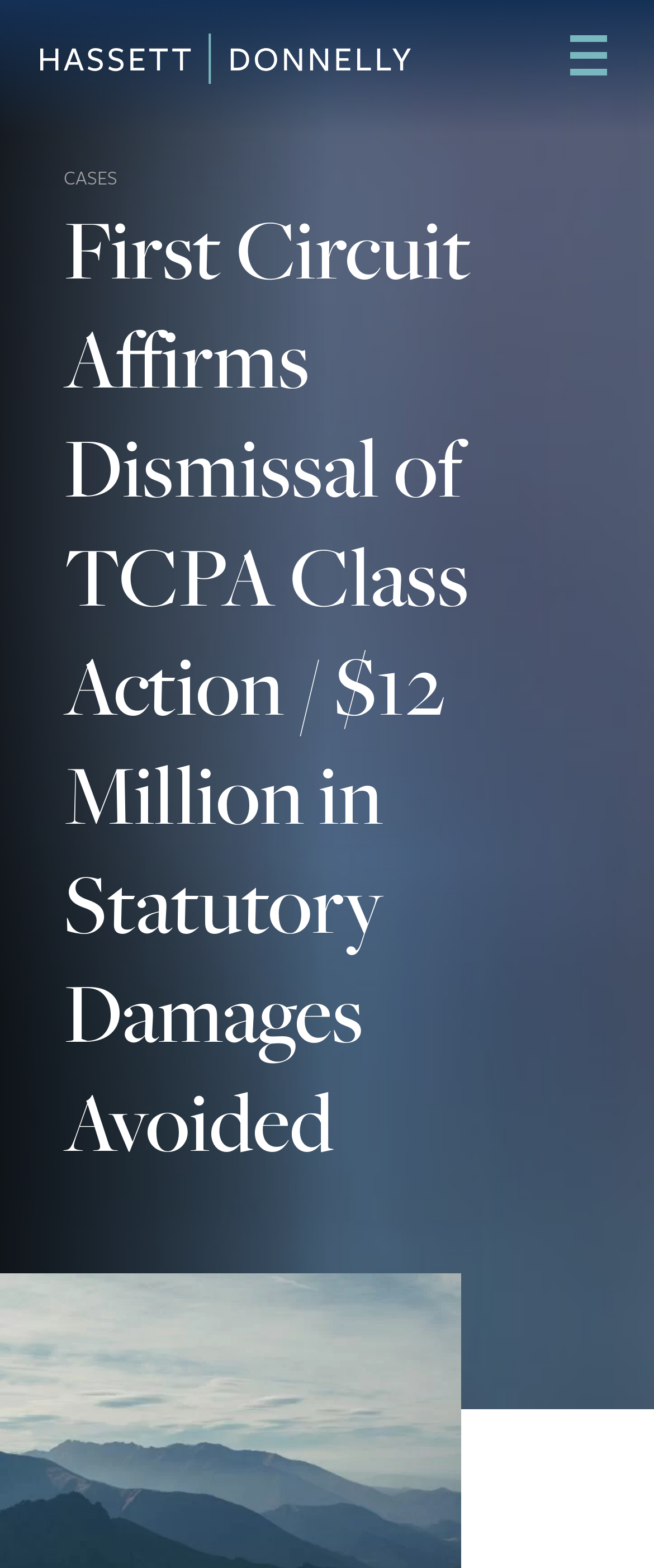Provide the bounding box coordinates in the format (top-left x, top-left y, bottom-right x, bottom-right y). All values are floating point numbers between 0 and 1. Determine the bounding box coordinate of the UI element described as: title="Hassett and Donnelly, P.C."

[0.062, 0.021, 0.49, 0.054]